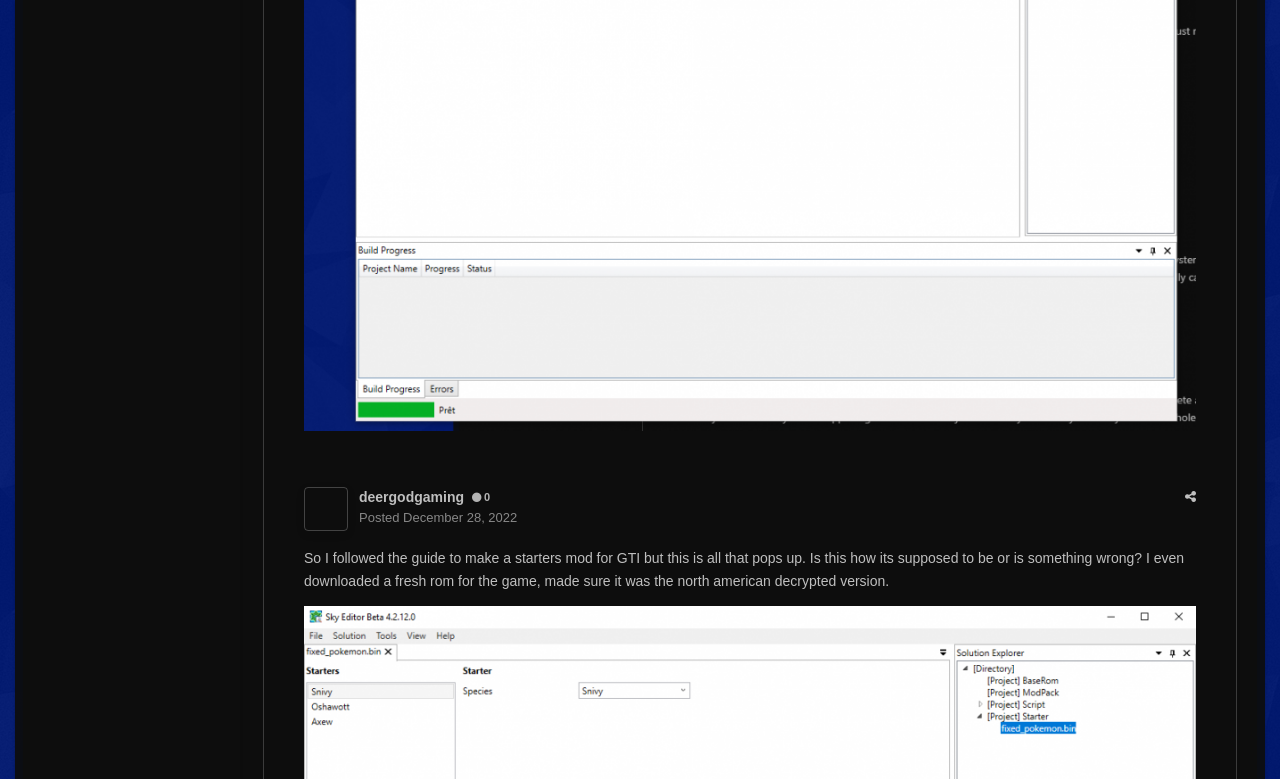Locate the bounding box coordinates of the element I should click to achieve the following instruction: "Register a new account".

[0.288, 0.227, 0.561, 0.277]